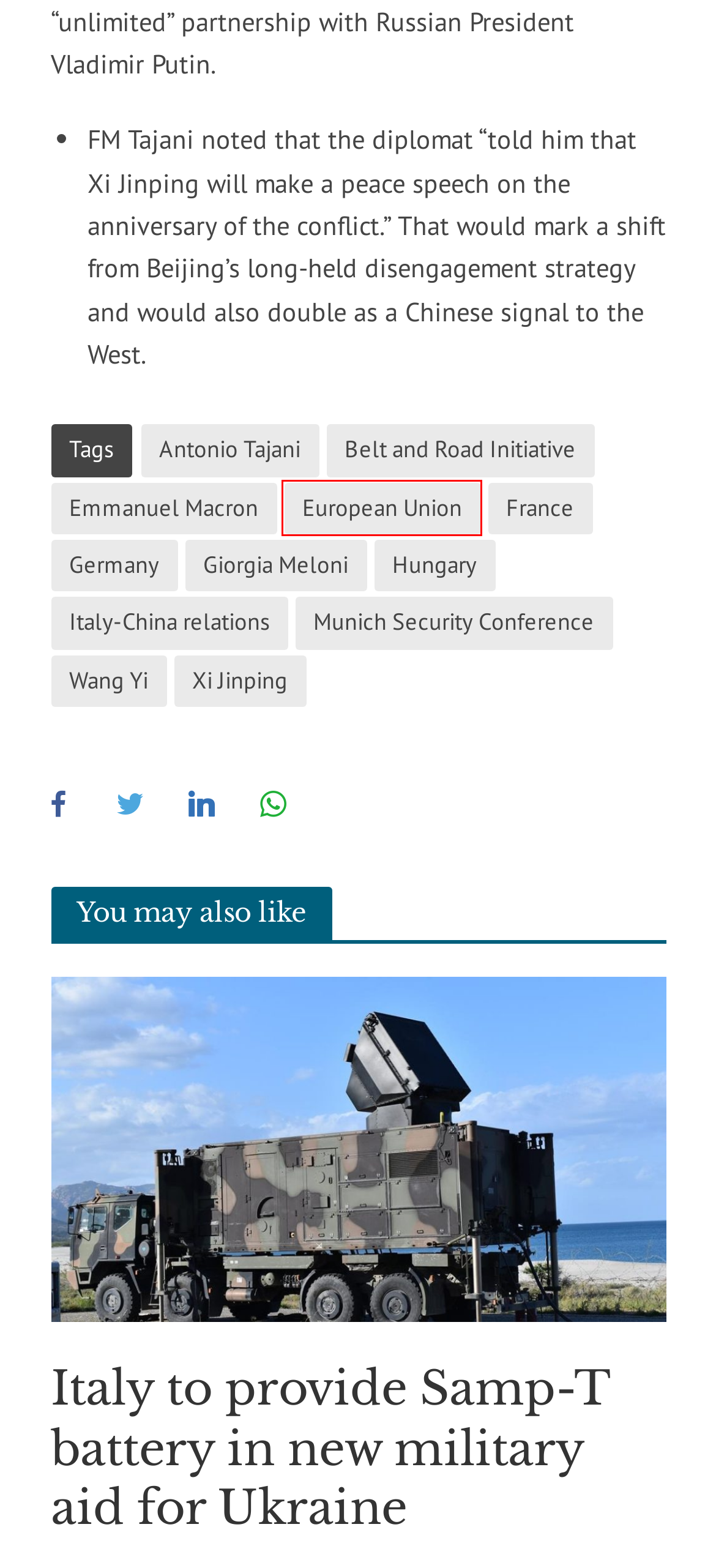You have been given a screenshot of a webpage with a red bounding box around a UI element. Select the most appropriate webpage description for the new webpage that appears after clicking the element within the red bounding box. The choices are:
A. Wang Yi Archives - Decode39
B. Emmanuel Macron Archives - Decode39
C. Hungary Archives - Decode39
D. Xi Jinping Archives - Decode39
E. Italy to provide Samp-T battery in new military aid for Ukraine - Decode39
F. European Union Archives - Decode39
G. France Archives - Decode39
H. Italy-China relations Archives - Decode39

F